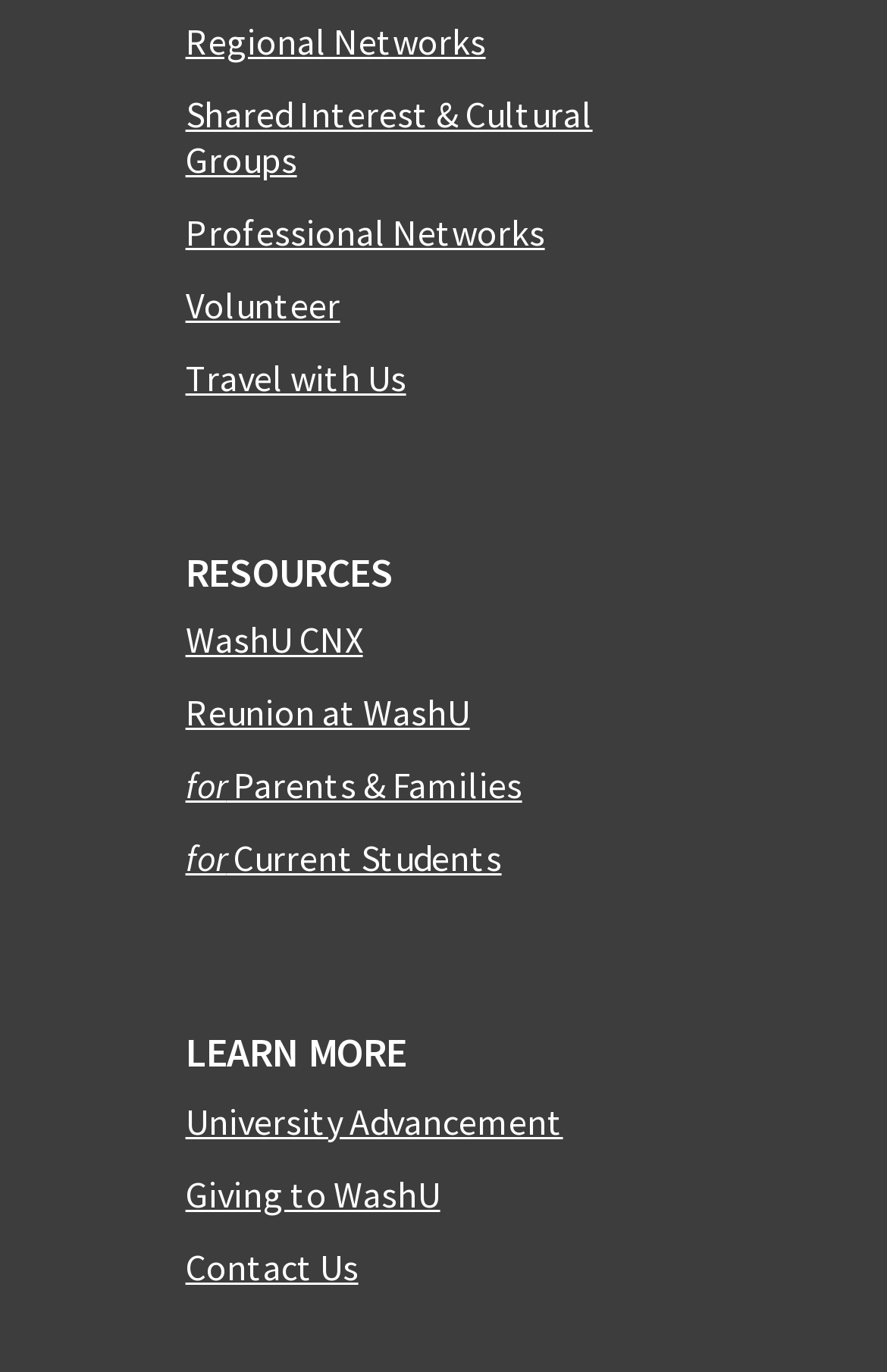Can you determine the bounding box coordinates of the area that needs to be clicked to fulfill the following instruction: "Visit WashU CNX"?

[0.209, 0.45, 0.409, 0.483]